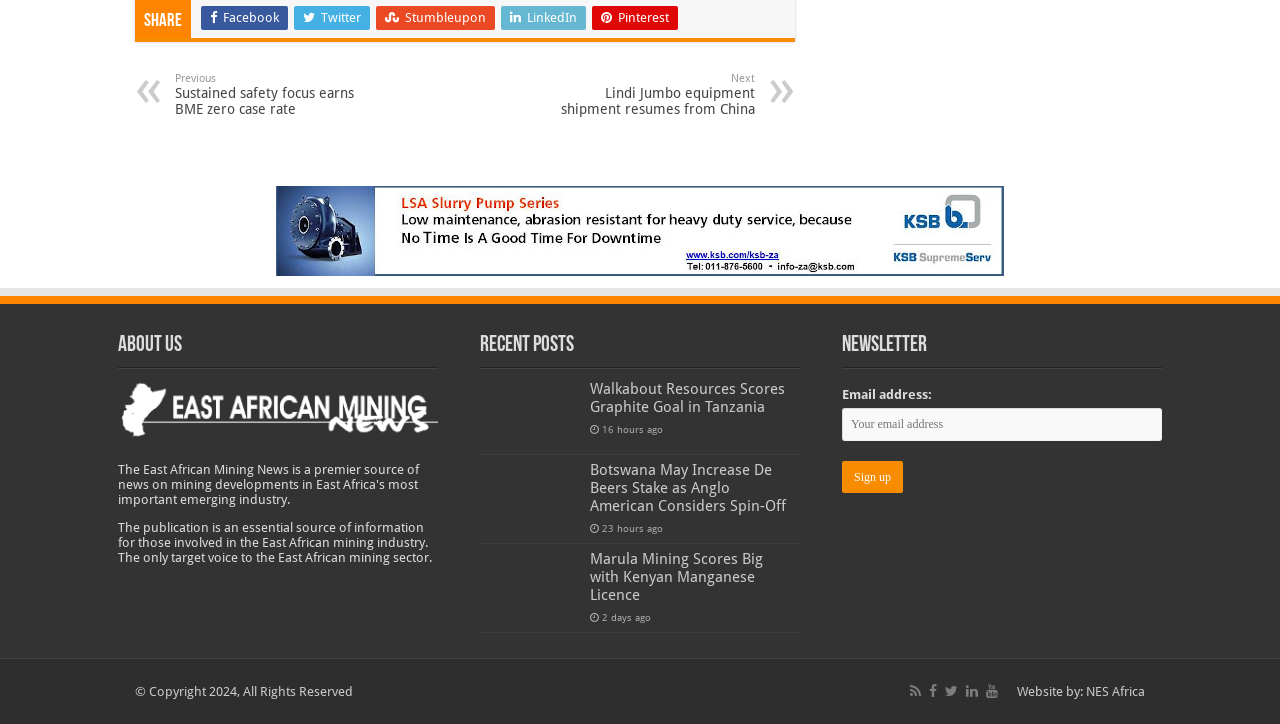Using the description: "NES Africa", determine the UI element's bounding box coordinates. Ensure the coordinates are in the format of four float numbers between 0 and 1, i.e., [left, top, right, bottom].

[0.848, 0.945, 0.895, 0.966]